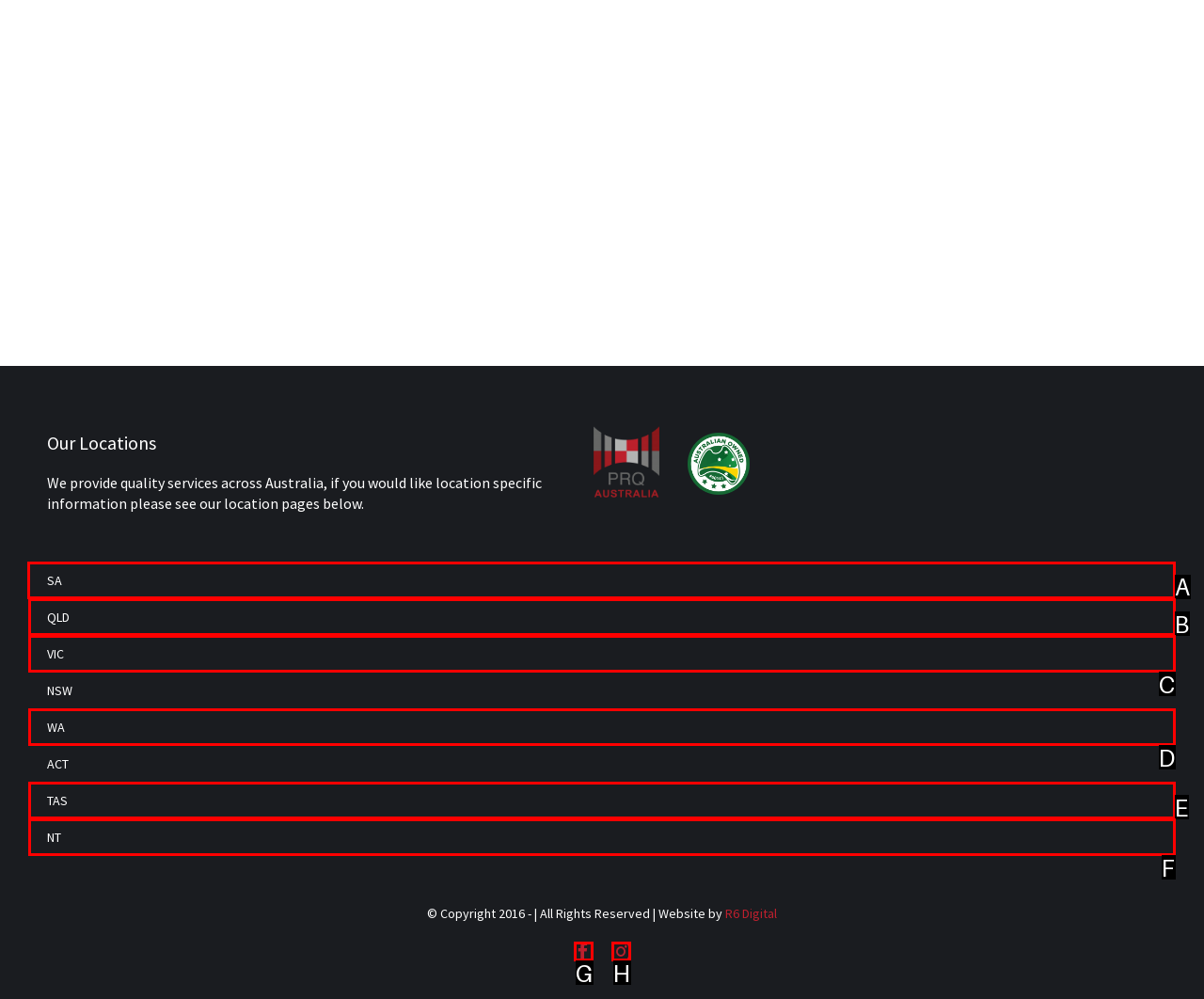Please identify the correct UI element to click for the task: Switch to the english version Respond with the letter of the appropriate option.

None